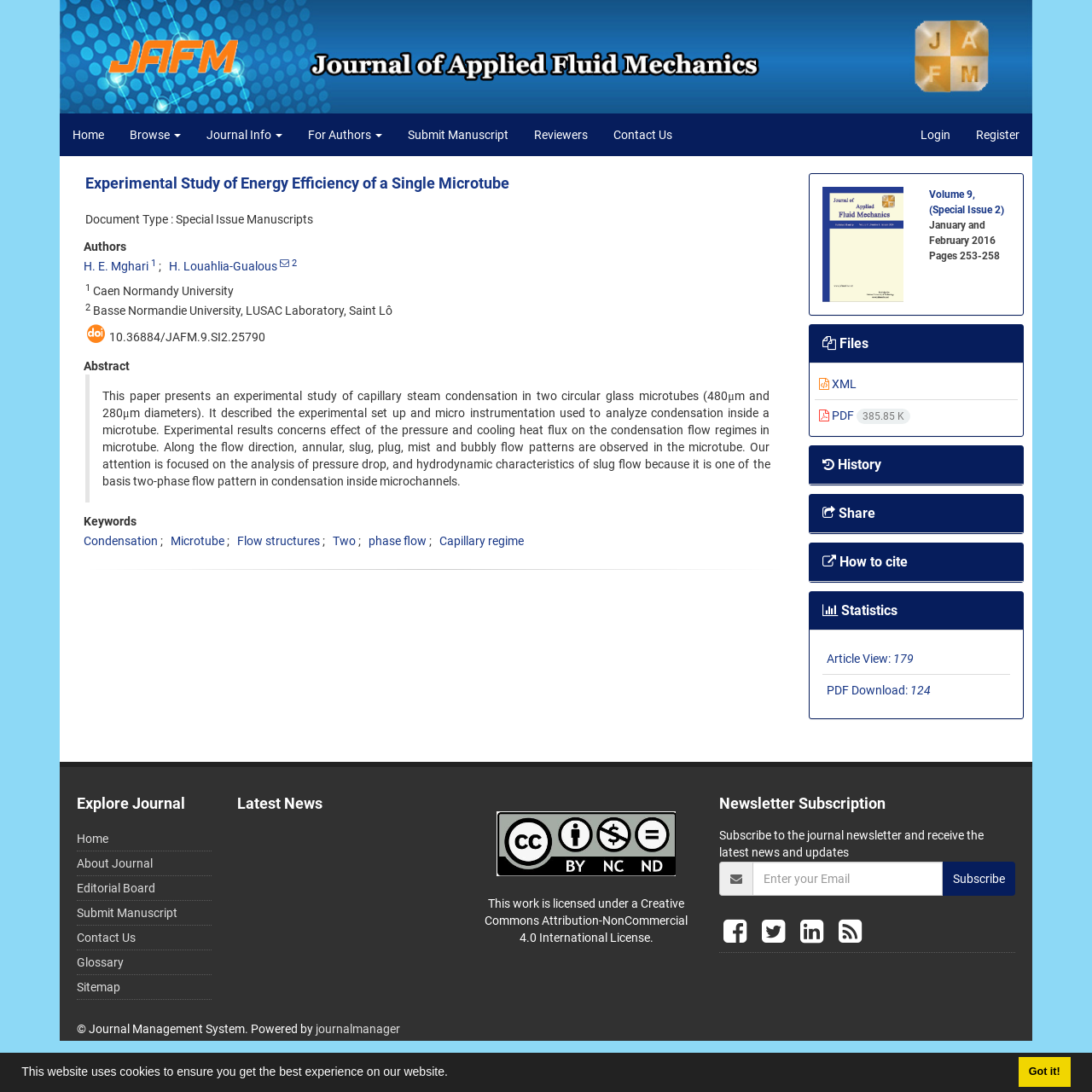What is the diameter of the larger microtube?
Please provide a single word or phrase as your answer based on the screenshot.

480μm